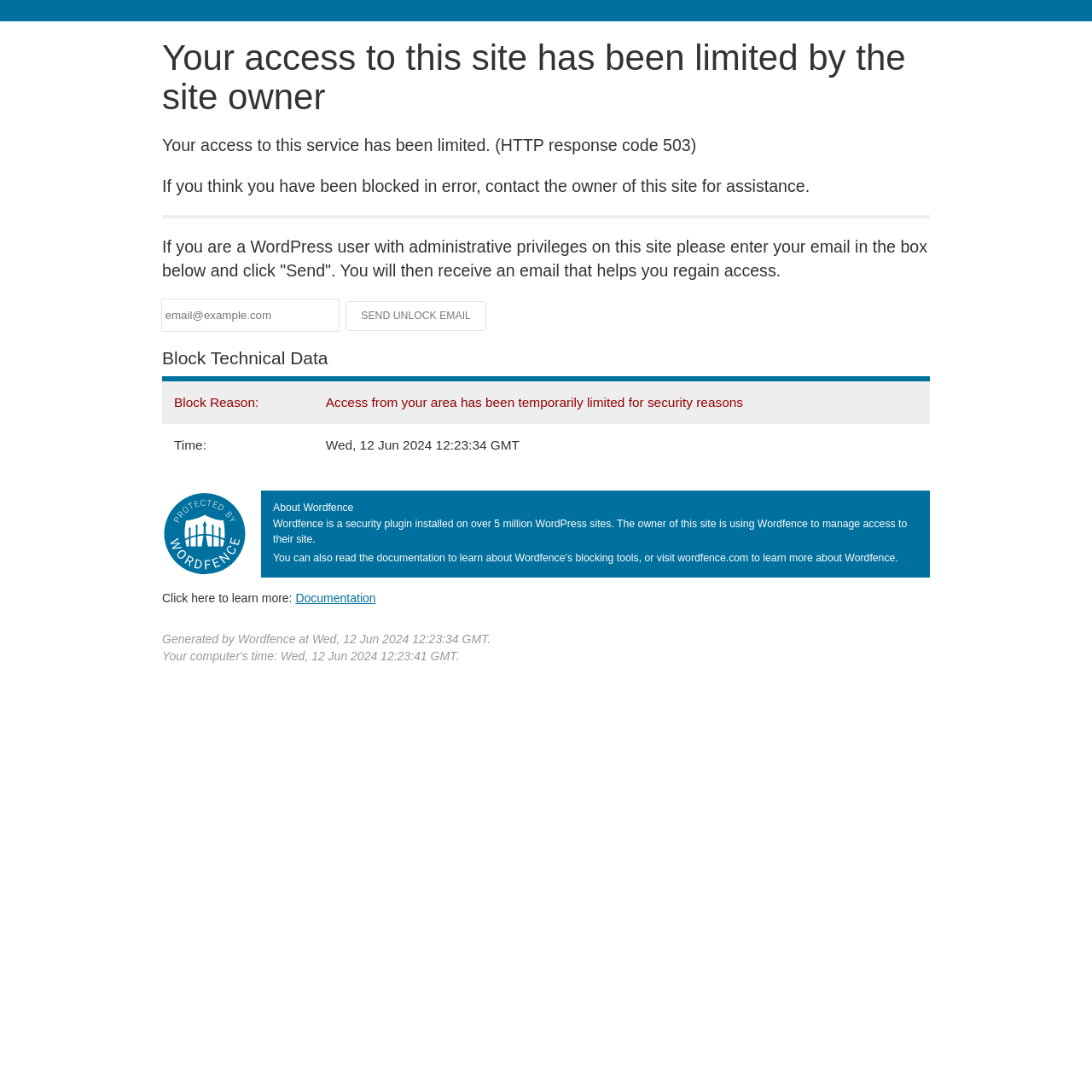Please examine the image and provide a detailed answer to the question: What is the reason for the site access limitation?

I found the answer by looking at the table with the heading 'Block Technical Data'. In the first row, the 'Block Reason:' column has the value 'Access from your area has been temporarily limited for security reasons'.